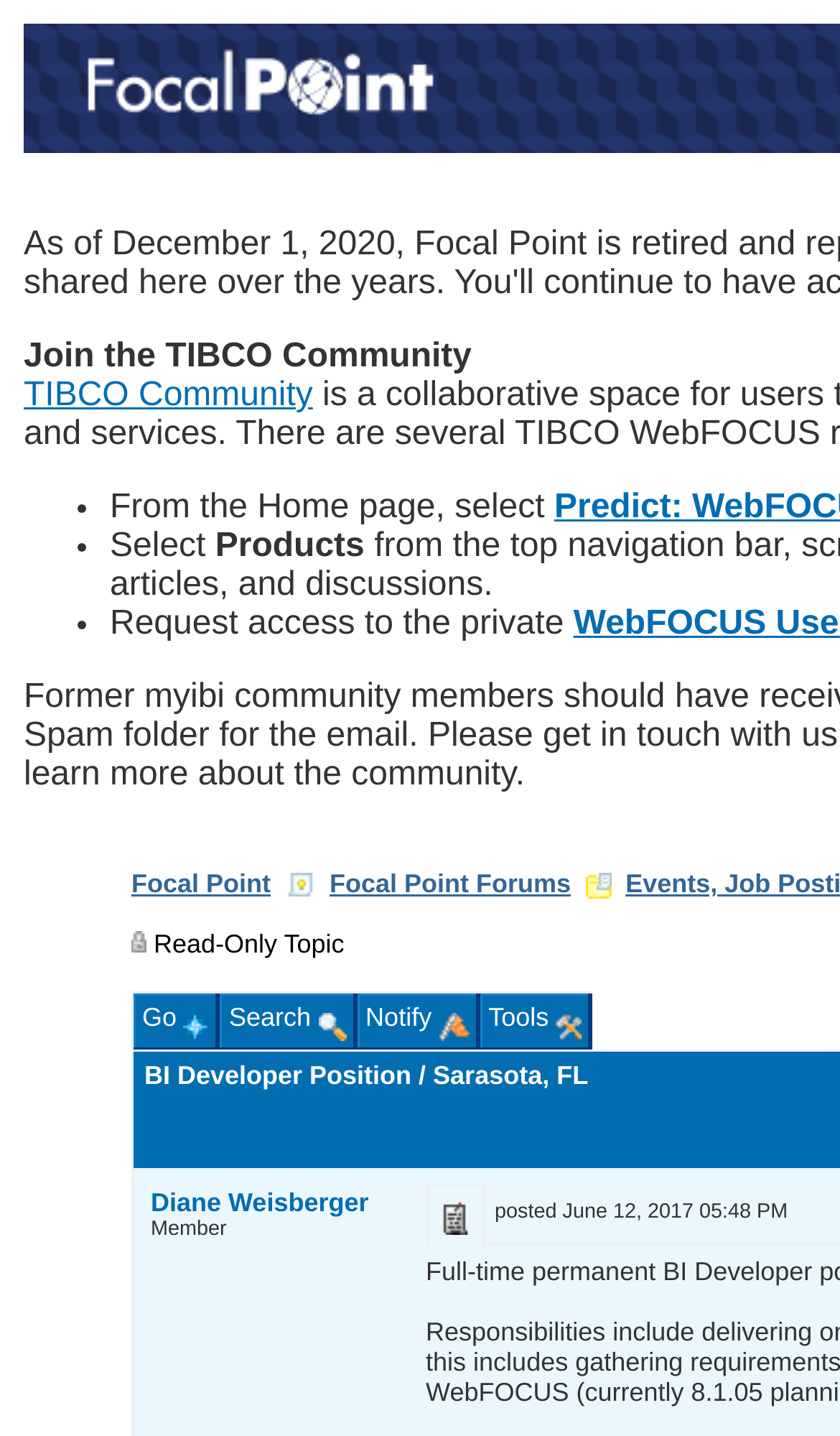Please identify the bounding box coordinates of the element's region that should be clicked to execute the following instruction: "Select Products". The bounding box coordinates must be four float numbers between 0 and 1, i.e., [left, top, right, bottom].

[0.256, 0.368, 0.434, 0.393]